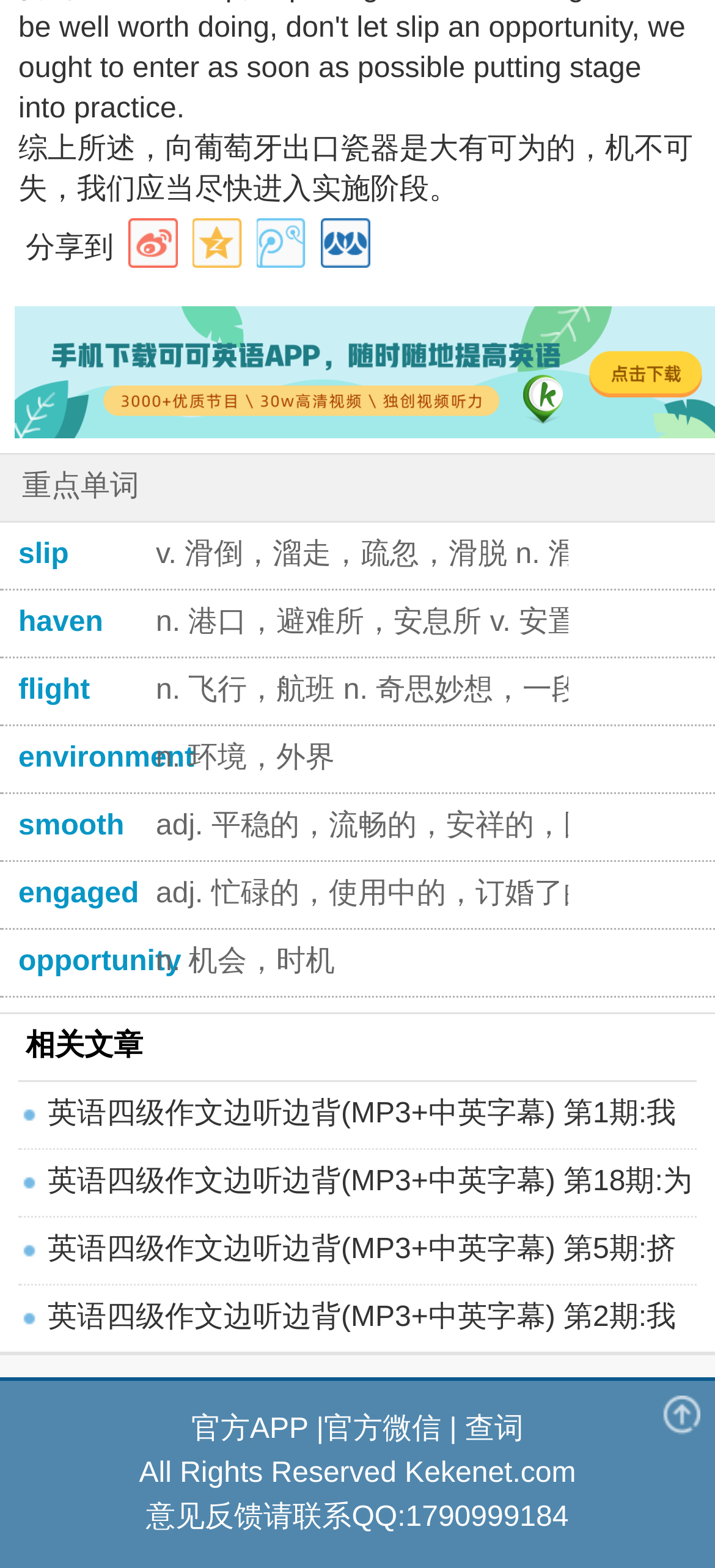What is the theme of the articles linked in the '相关文章' section?
Using the picture, provide a one-word or short phrase answer.

English language learning